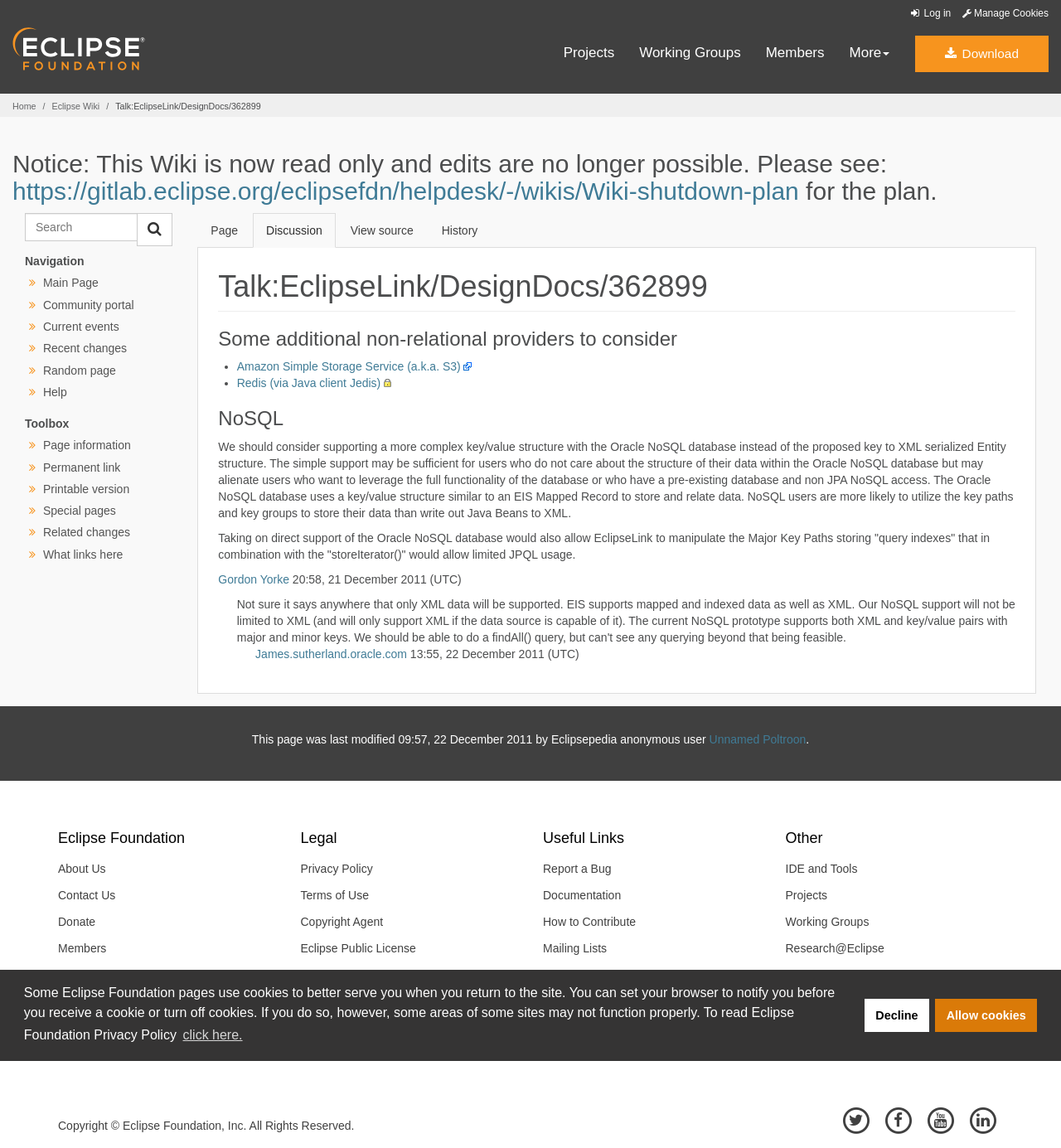Please specify the bounding box coordinates for the clickable region that will help you carry out the instruction: "Click the MENU button to open navigation".

None